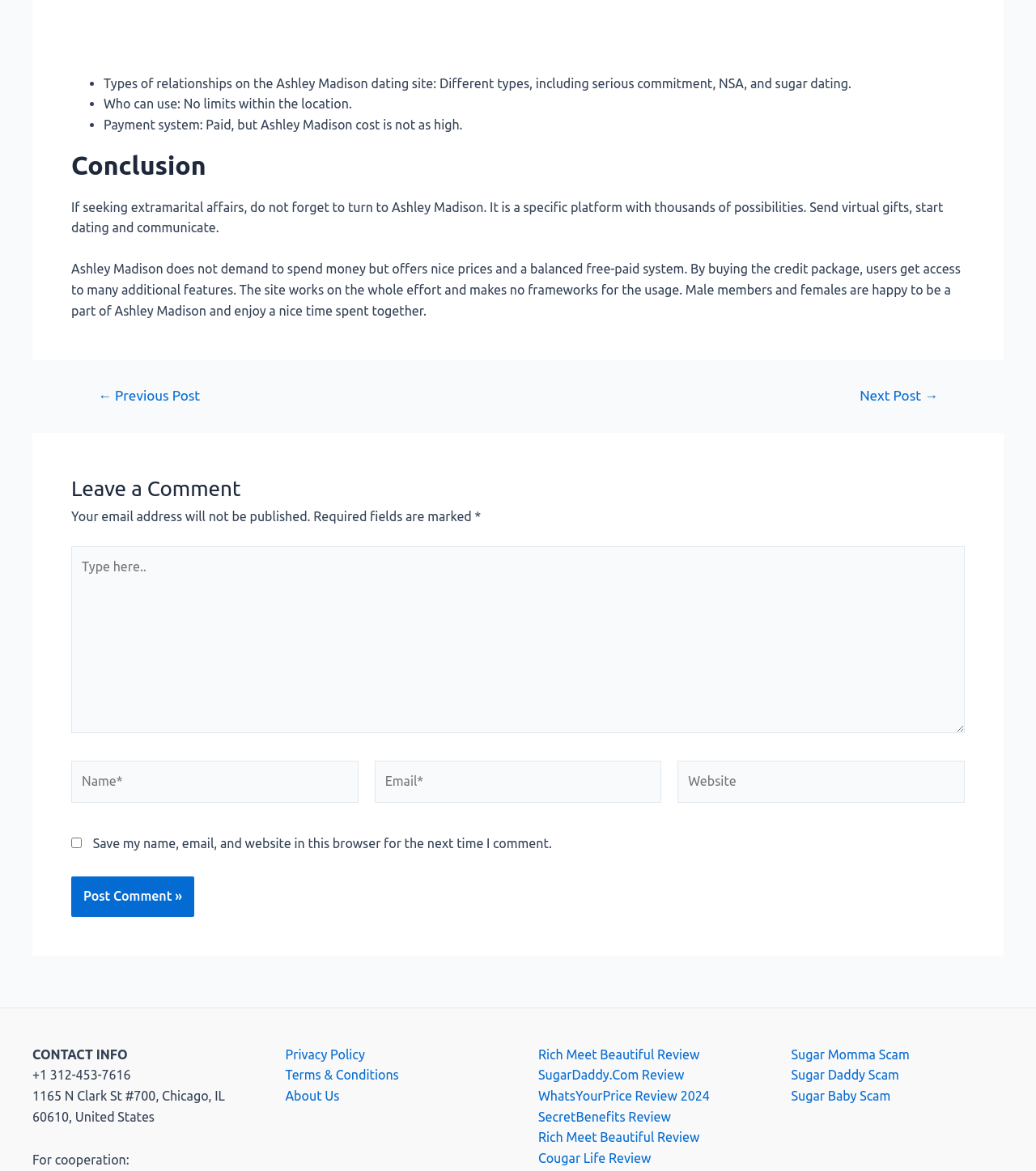What is the payment system of Ashley Madison?
Based on the content of the image, thoroughly explain and answer the question.

The webpage mentions that Ashley Madison has a paid system, but the cost is not as high, suggesting that the platform offers a relatively affordable payment system.